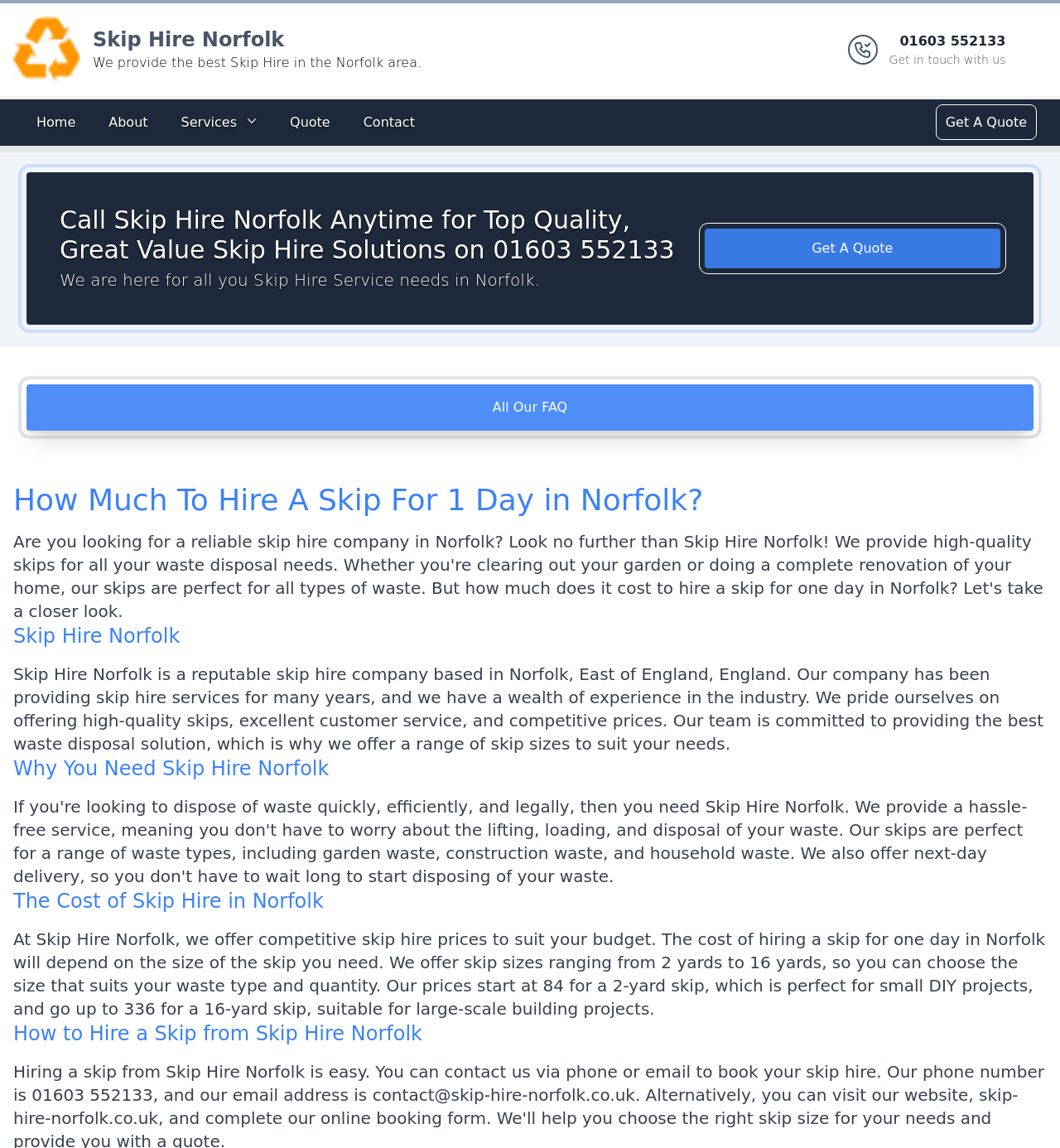Using the provided description Get A Quote, find the bounding box coordinates for the UI element. Provide the coordinates in (top-left x, top-left y, bottom-right x, bottom-right y) format, ensuring all values are between 0 and 1.

[0.886, 0.094, 0.975, 0.119]